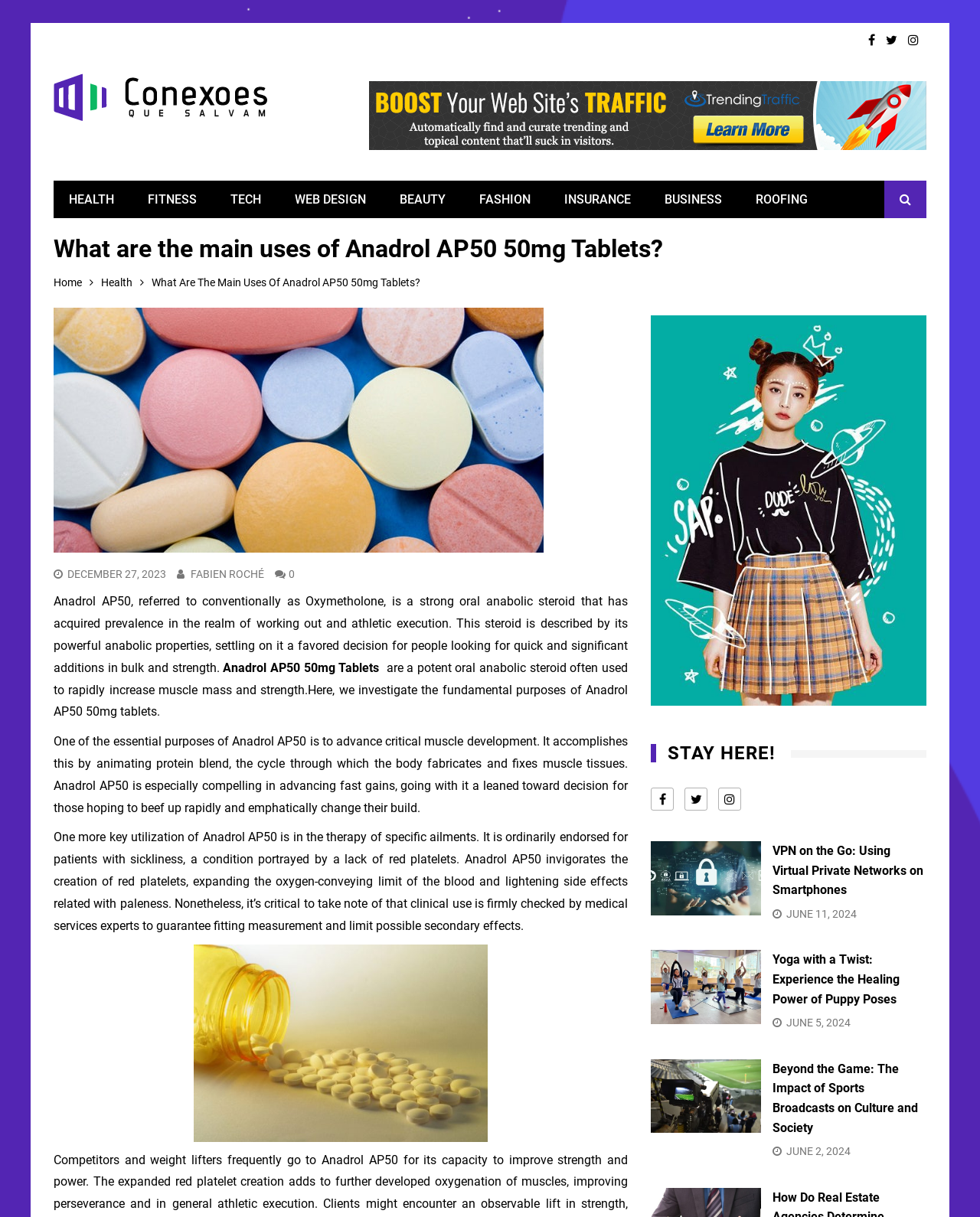Provide the bounding box for the UI element matching this description: "Beauty".

[0.392, 0.148, 0.47, 0.179]